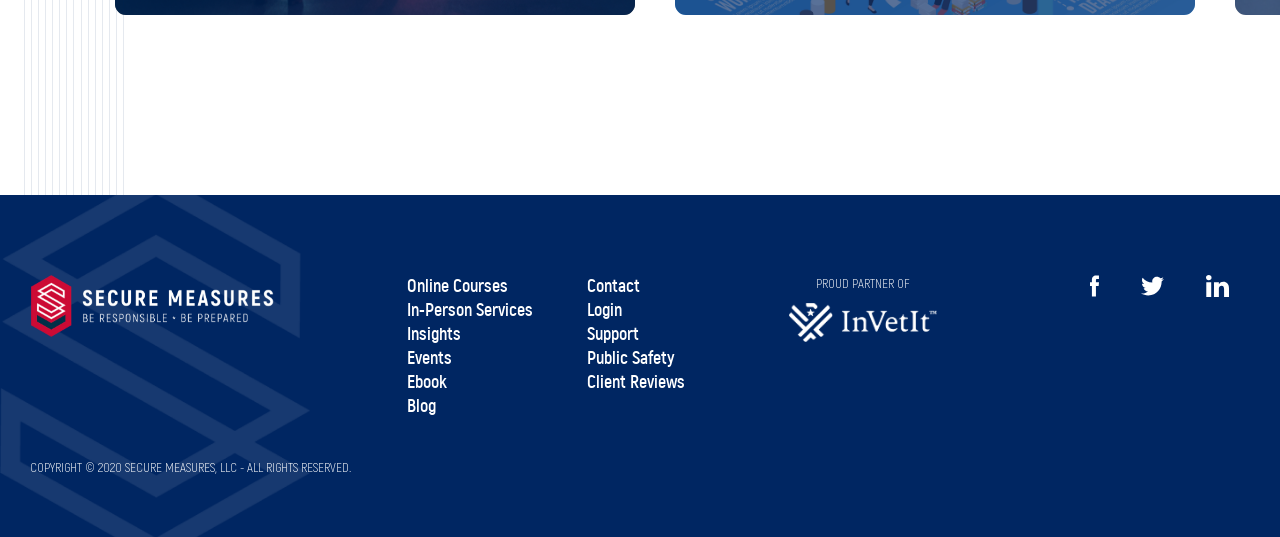Specify the bounding box coordinates of the area that needs to be clicked to achieve the following instruction: "Read the Insights".

[0.318, 0.607, 0.36, 0.641]